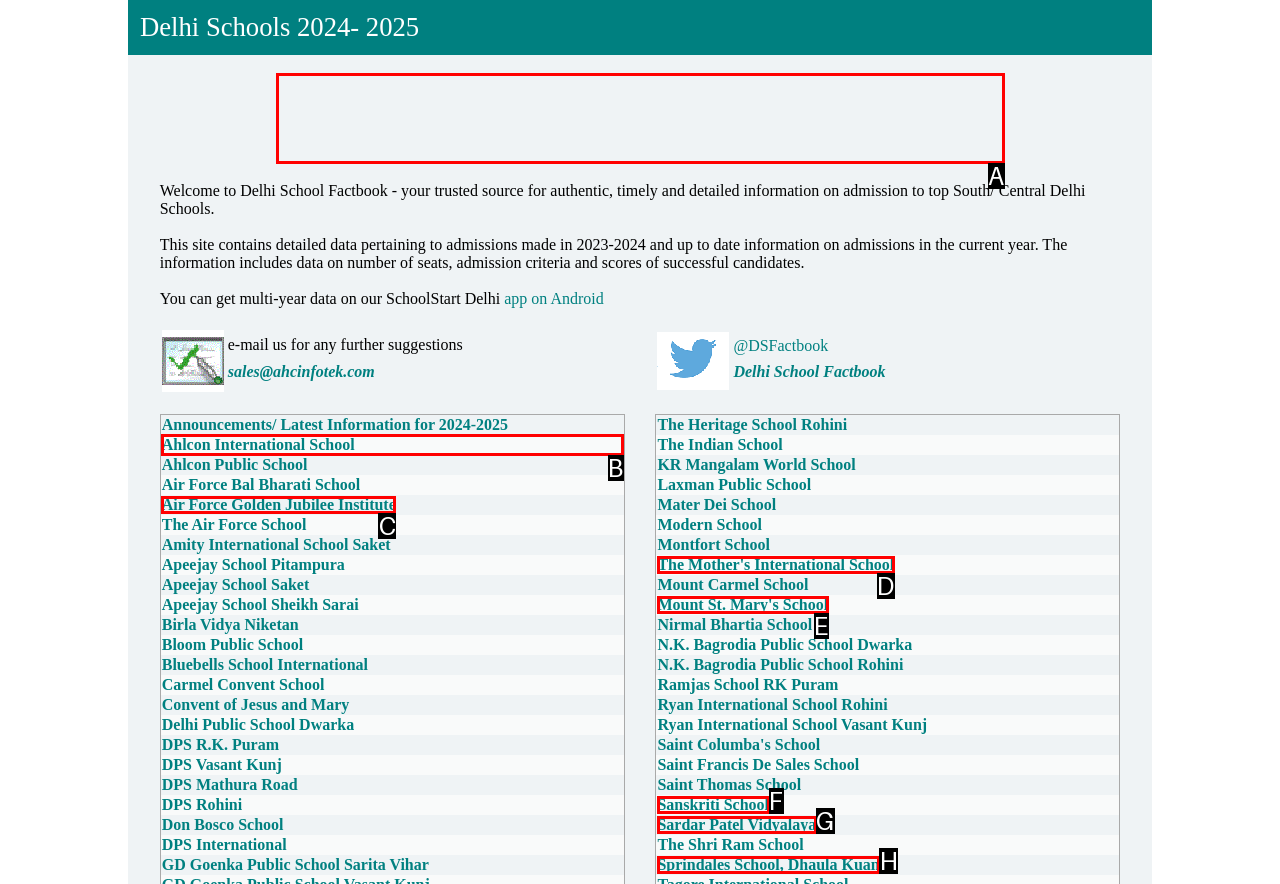Indicate the letter of the UI element that should be clicked to accomplish the task: Get information about Ahlcon International School. Answer with the letter only.

B